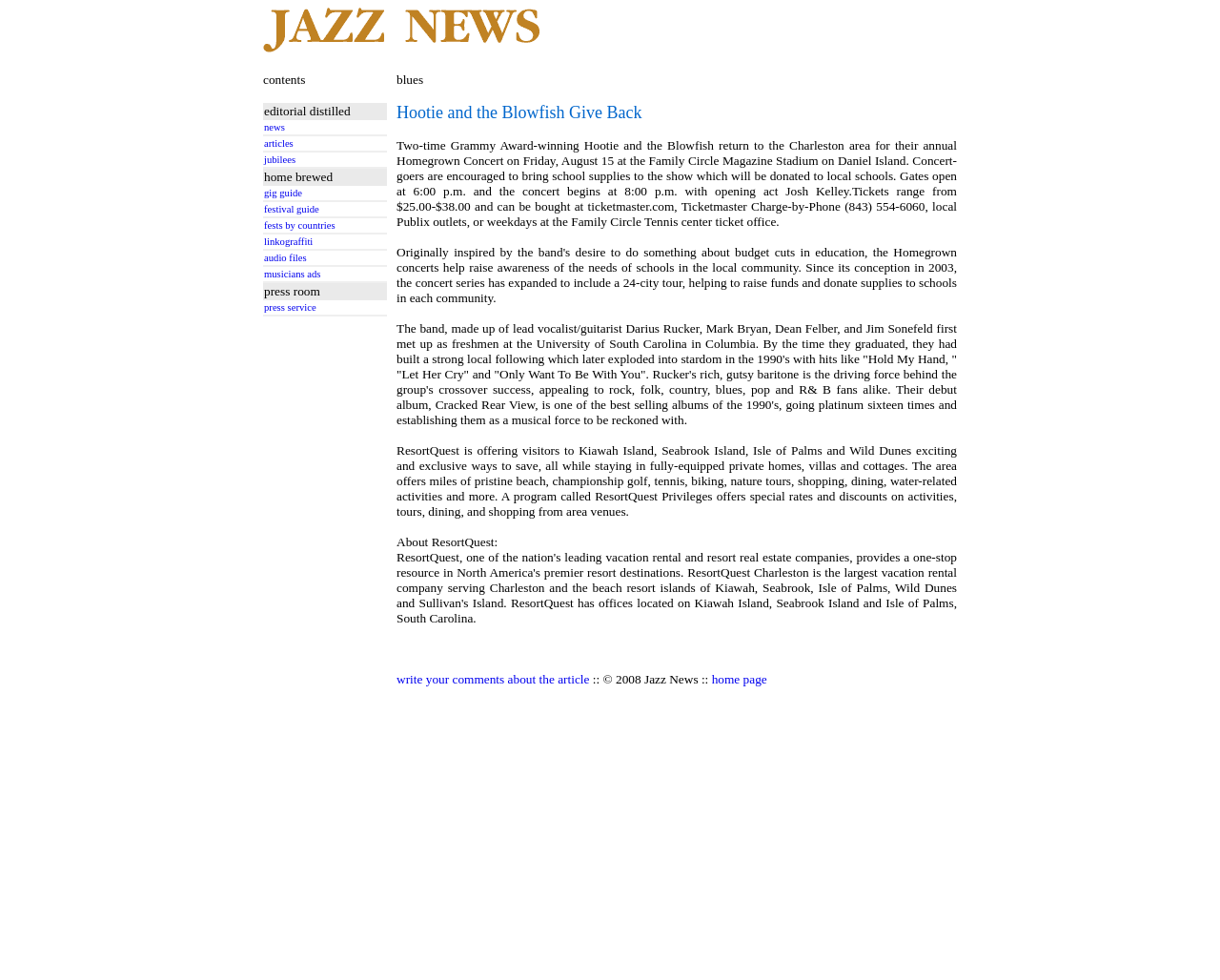What is the name of the website?
Please give a detailed and elaborate answer to the question based on the image.

The question can be answered by reading the text in the gridcell element with the text ':: © 2008 Jazz News ::'. The name of the website is explicitly mentioned as 'Jazz News'.